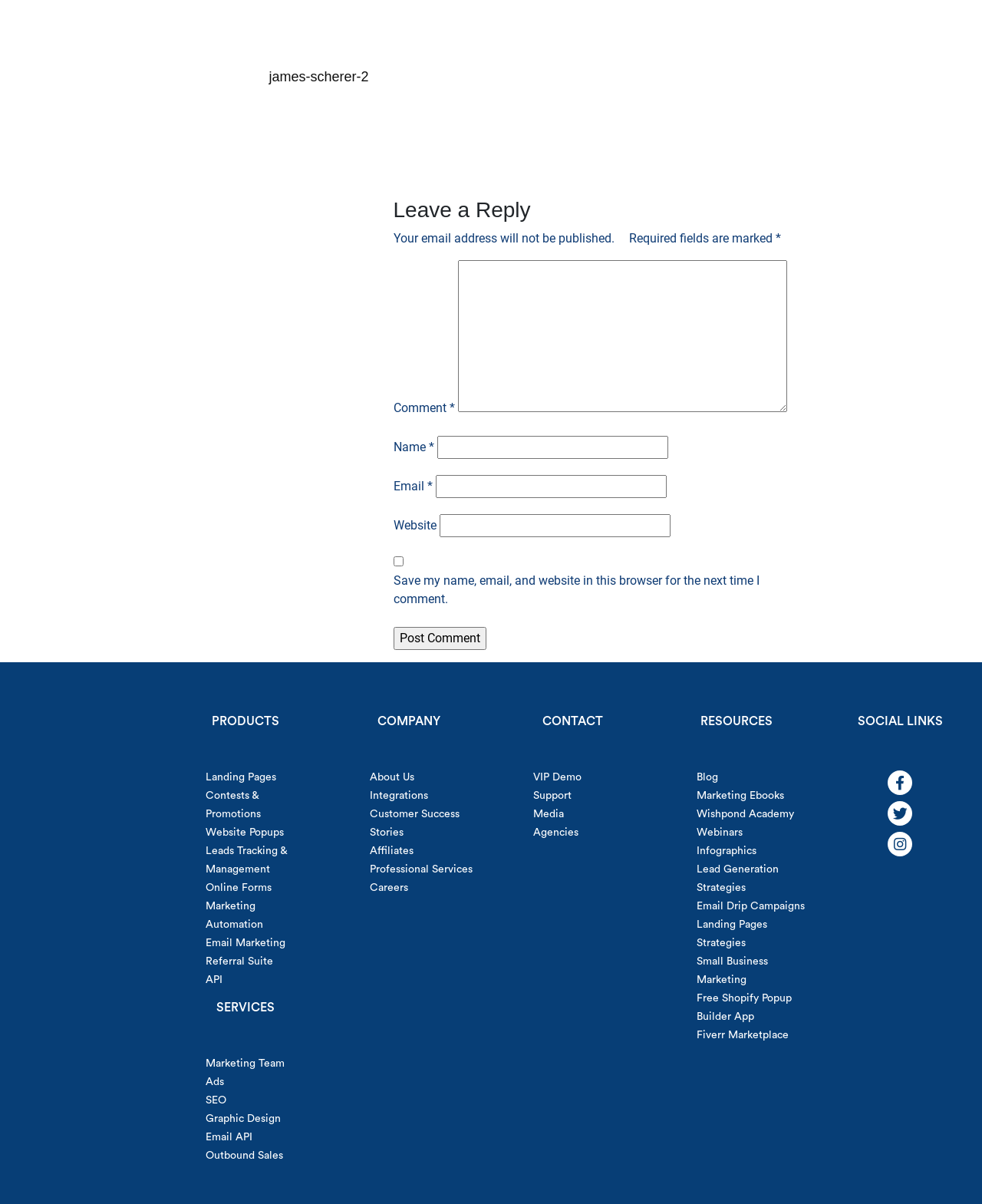What type of content is available under 'RESOURCES'?
Provide a detailed answer to the question using information from the image.

The 'RESOURCES' section contains links to various marketing-related materials, such as blog posts, ebooks, webinars, and infographics. This suggests that the resources available are related to marketing and lead generation.